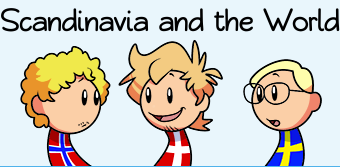Offer a detailed explanation of the image.

The image features a playful cartoon titled "Scandinavia and the World," showcasing three character representations that symbolize various Scandinavian countries. On the left, a character with curly blonde hair appears to represent Norway, adorned in a distinctive Norwegian flag pattern. The central character, characterized by a lively expression and styled hair, represents Denmark, while on the right, a bespectacled character dressed in blue and yellow is indicative of Sweden. The characters’ exaggerated features and cheerful demeanor contribute to a lighthearted portrayal of Scandinavian culture. Above them, the text "Scandinavia and the World" is prominently displayed, enhancing the context of the illustration. The background has a soft blue hue, further accentuating the vibrant colors of the characters.